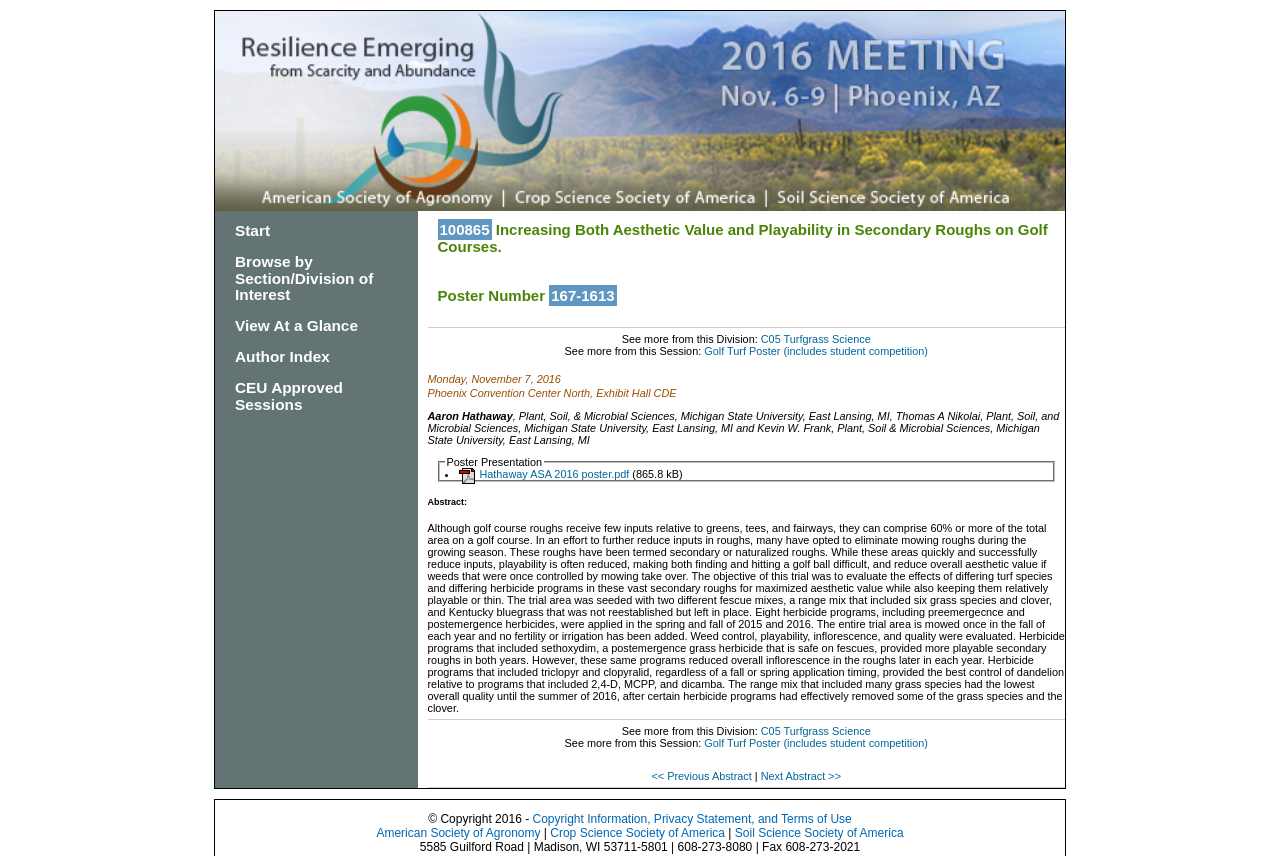Show the bounding box coordinates for the element that needs to be clicked to execute the following instruction: "Go to Next Abstract". Provide the coordinates in the form of four float numbers between 0 and 1, i.e., [left, top, right, bottom].

[0.594, 0.899, 0.657, 0.913]